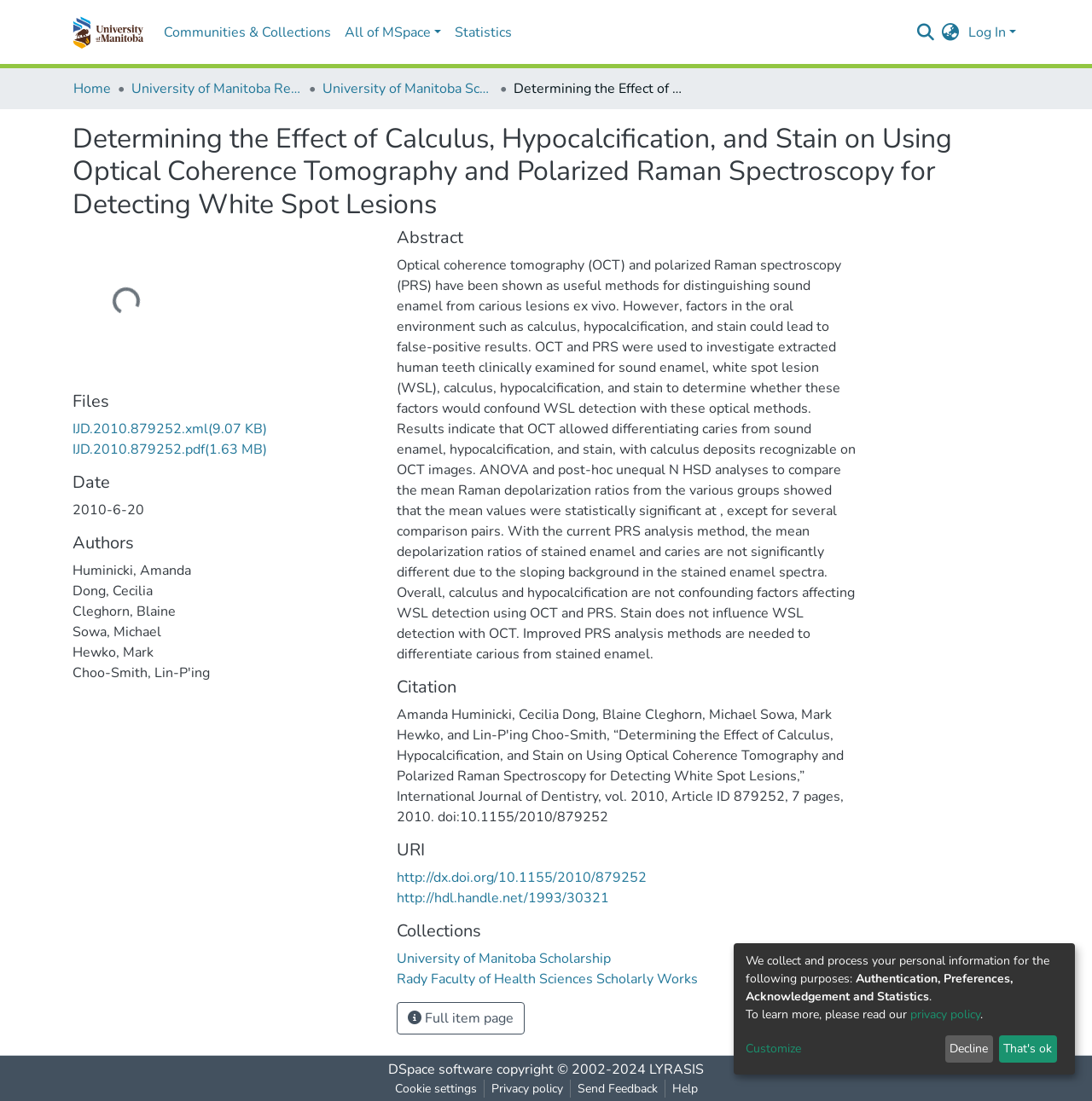Identify the bounding box coordinates of the section that should be clicked to achieve the task described: "Search for something".

[0.834, 0.014, 0.858, 0.043]